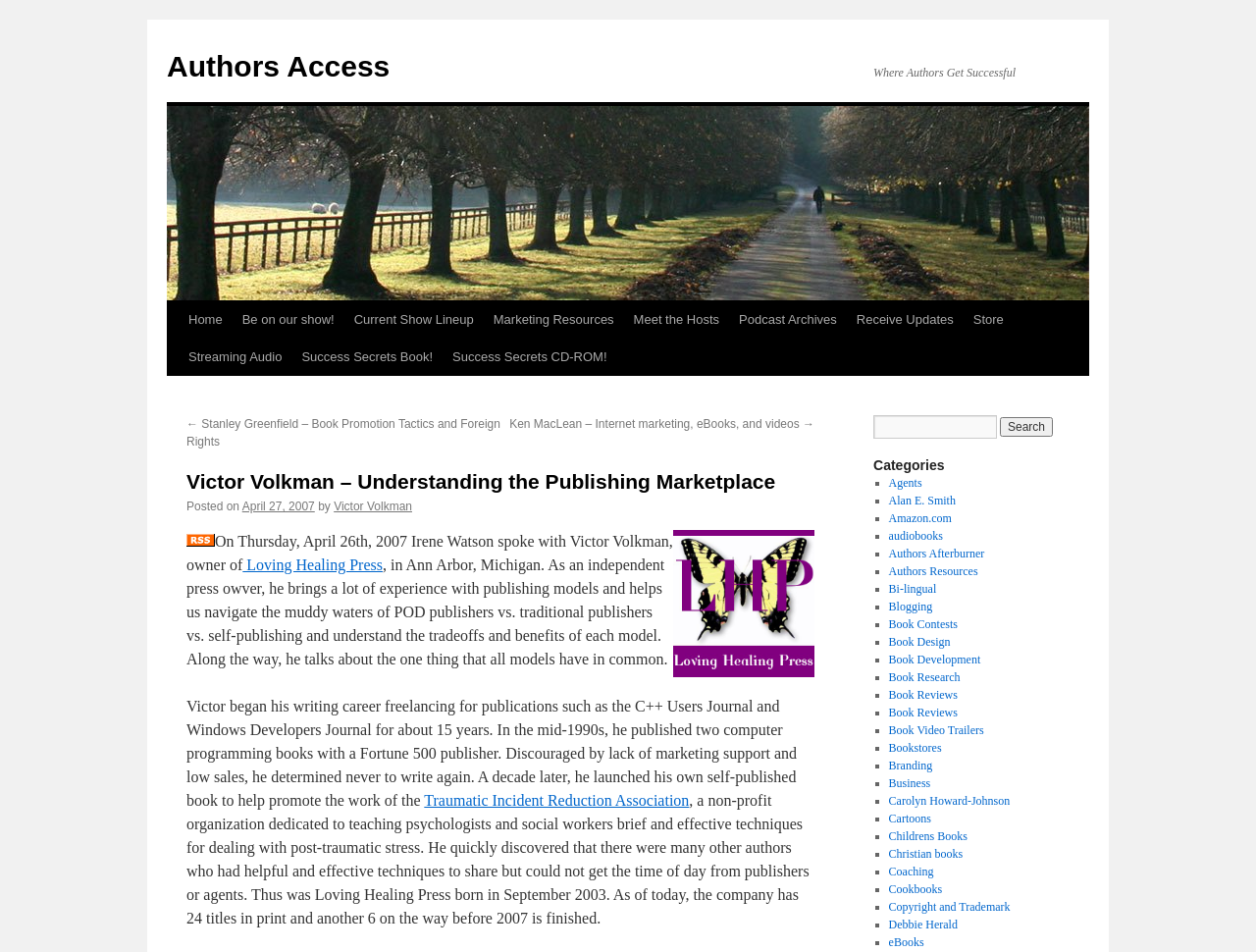Please mark the bounding box coordinates of the area that should be clicked to carry out the instruction: "Click on the 'Home' link".

[0.142, 0.316, 0.185, 0.356]